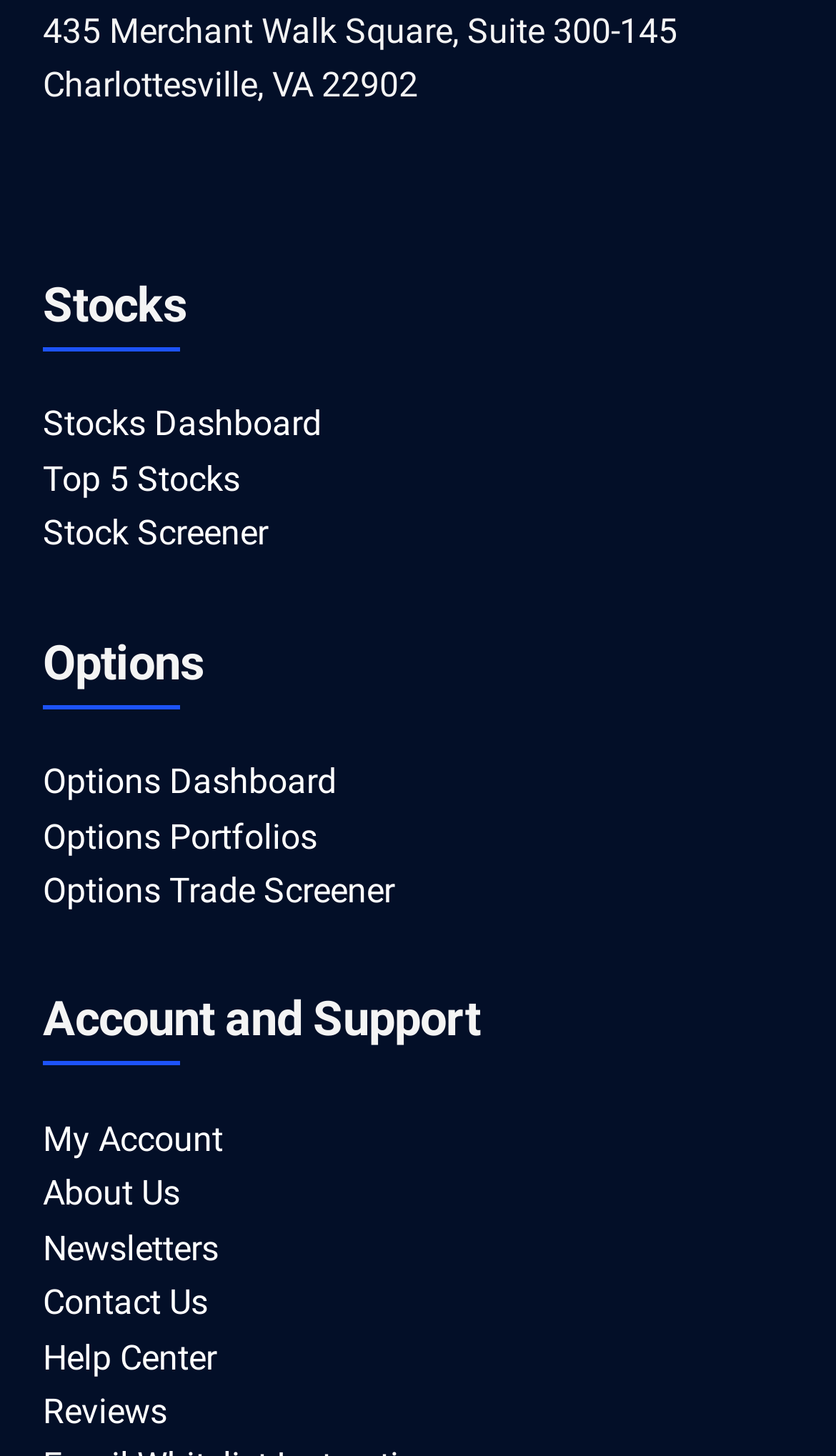Using the given element description, provide the bounding box coordinates (top-left x, top-left y, bottom-right x, bottom-right y) for the corresponding UI element in the screenshot: alt="InvestorsObserver - Instagram"

[0.421, 0.107, 0.503, 0.135]